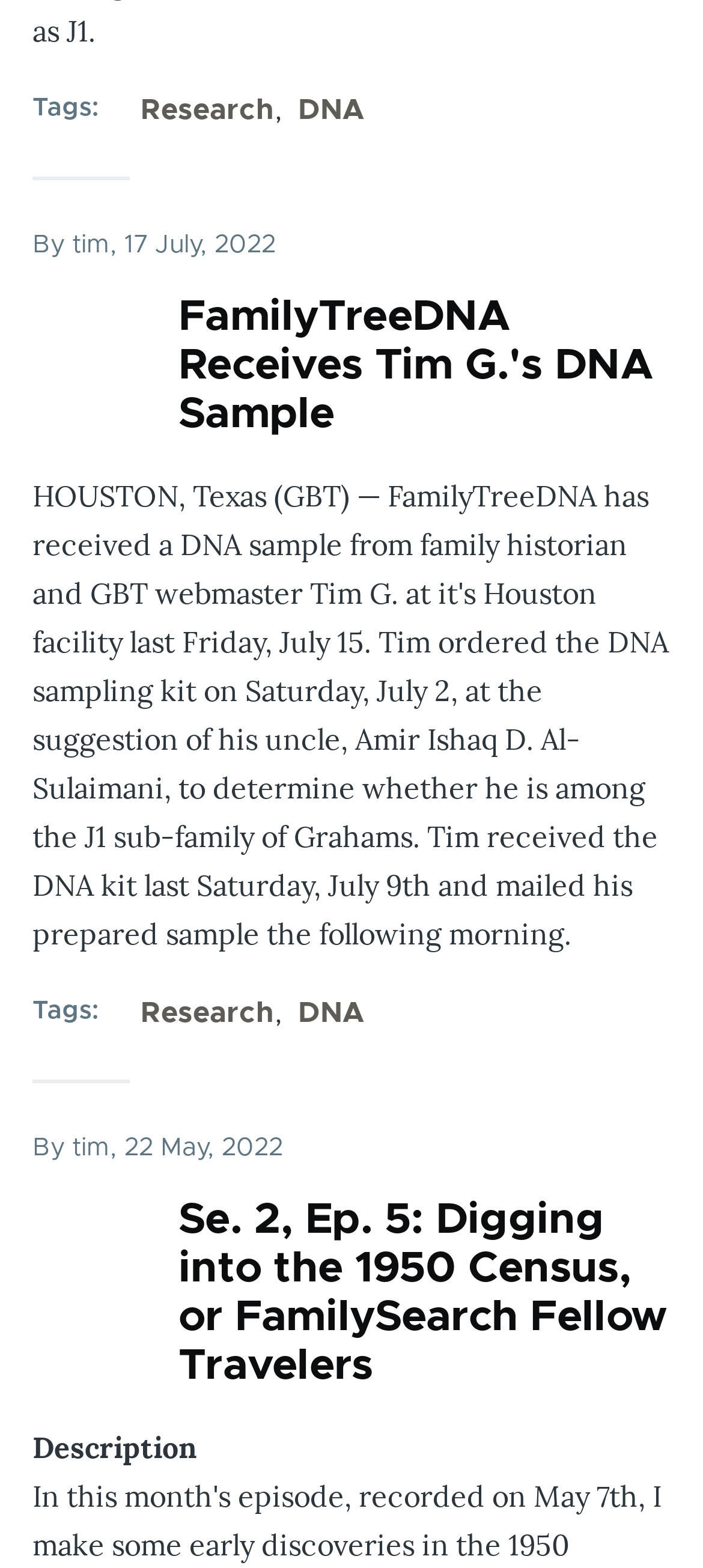How many articles are on this page?
Please give a detailed and elaborate explanation in response to the question.

There are two article sections on this page, each with its own header and content. The first article is about DNA kits, and the second article is about a podcast episode.